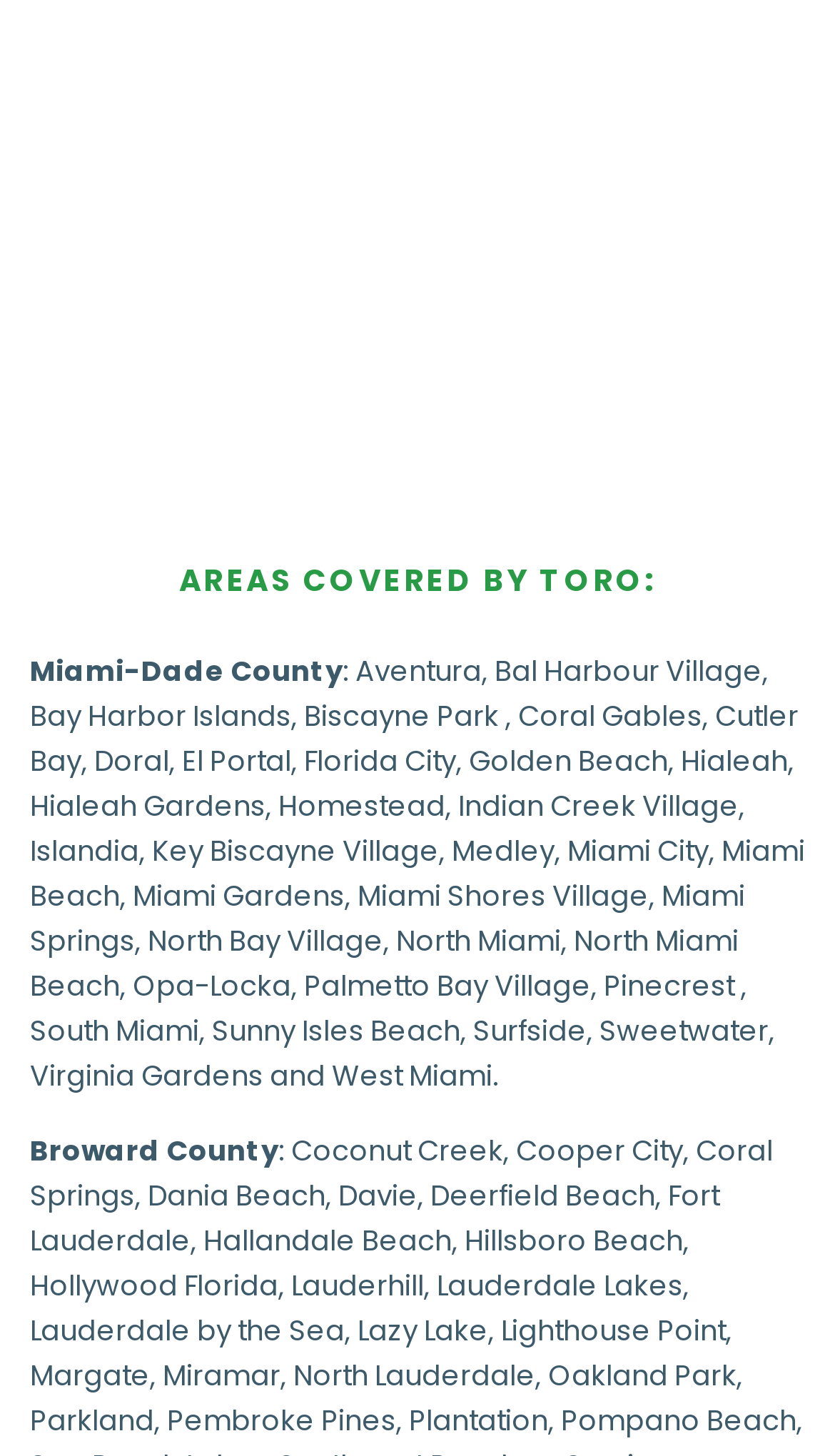Can you identify the bounding box coordinates of the clickable region needed to carry out this instruction: 'Explore Pembroke Pines'? The coordinates should be four float numbers within the range of 0 to 1, stated as [left, top, right, bottom].

[0.2, 0.962, 0.474, 0.99]